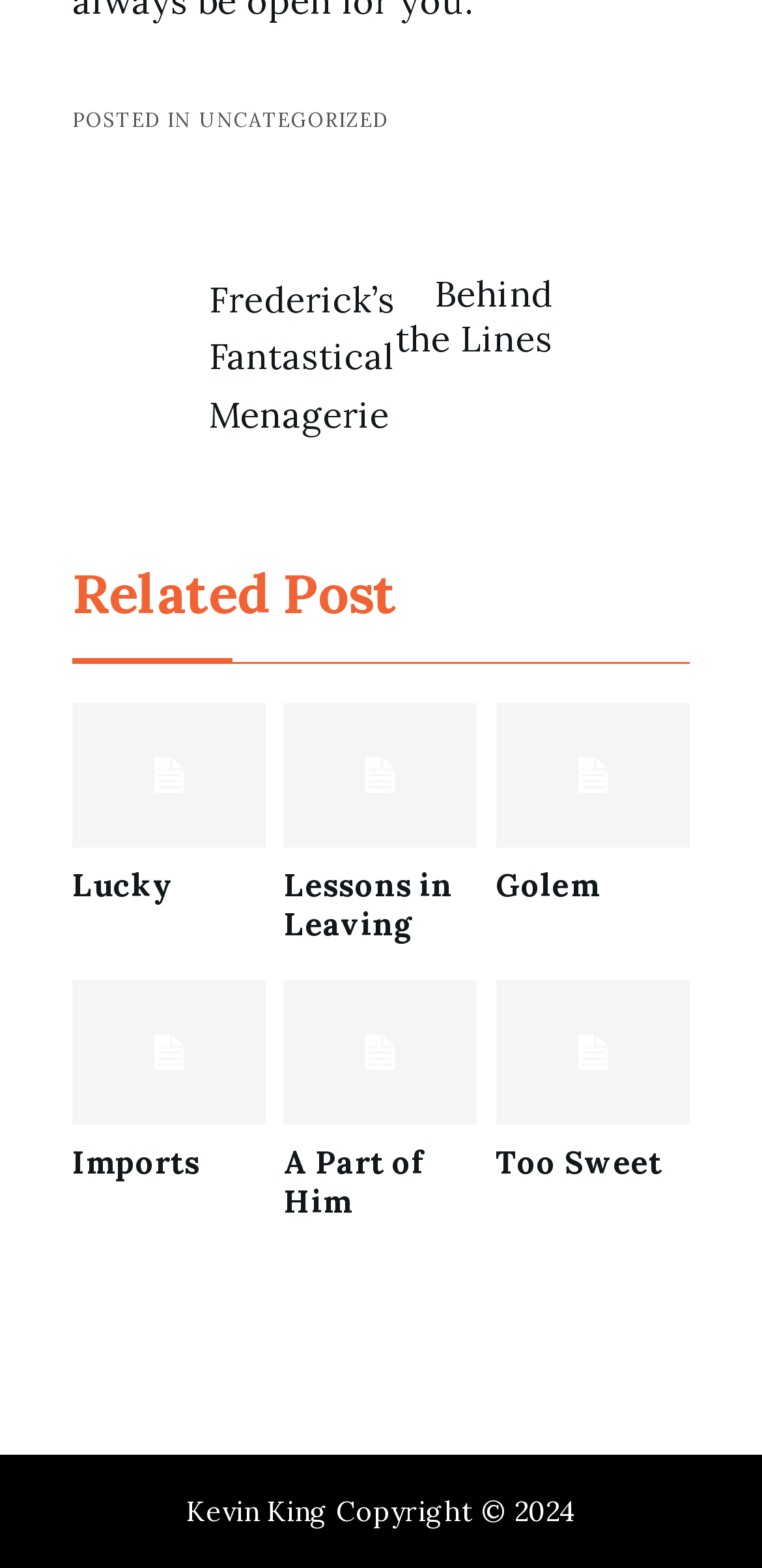How many related posts are there?
Please give a well-detailed answer to the question.

I counted the number of links under the 'Related Post' heading, and there are 9 links, each representing a related post.